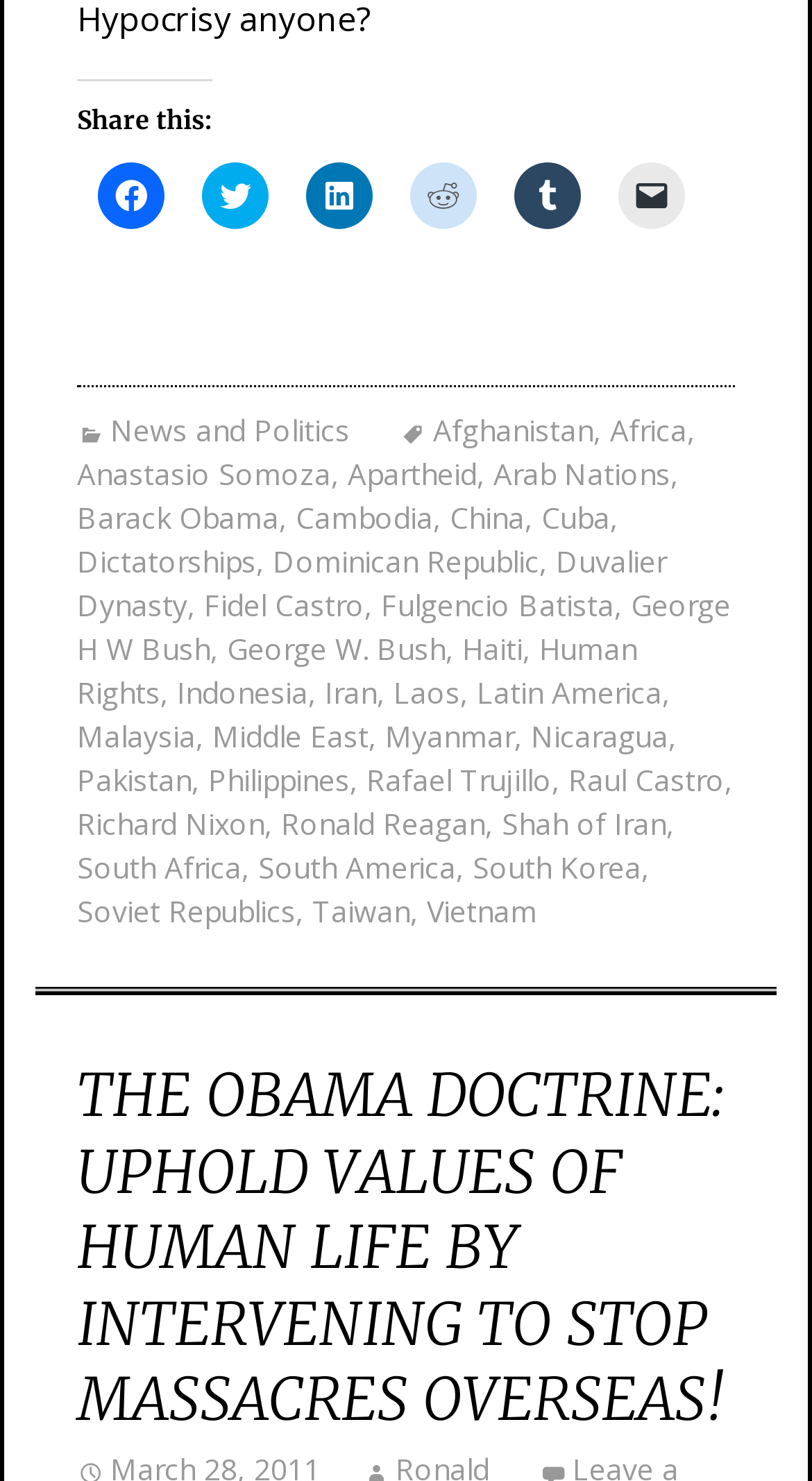What is the purpose of the links at the top? Using the information from the screenshot, answer with a single word or phrase.

Share on social media